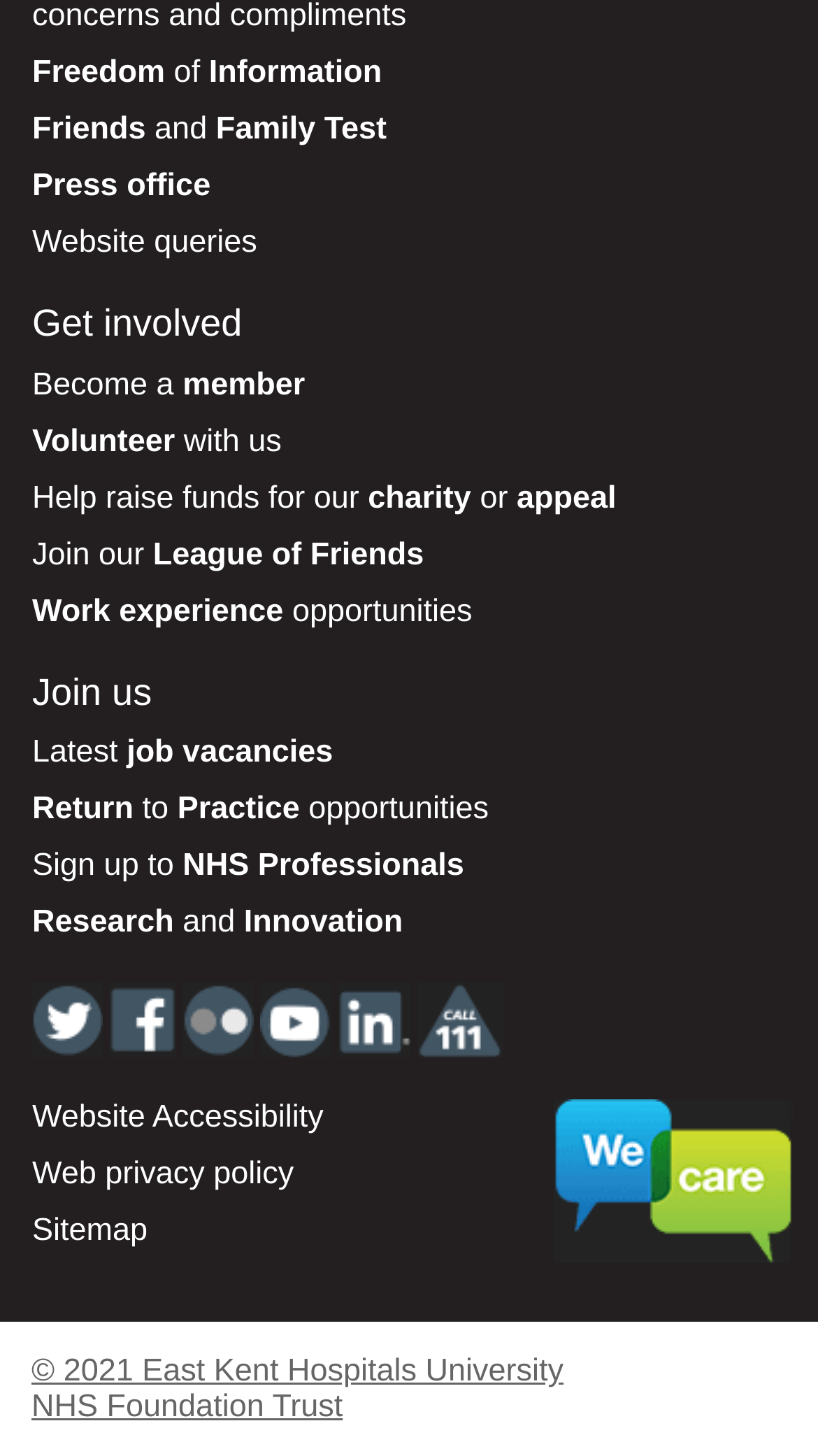Please specify the bounding box coordinates of the area that should be clicked to accomplish the following instruction: "Explore latest job vacancies". The coordinates should consist of four float numbers between 0 and 1, i.e., [left, top, right, bottom].

[0.039, 0.505, 0.407, 0.529]